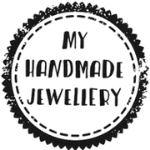Analyze the image and describe all the key elements you observe.

The image features the logo of "My Handmade Jewellery," presented in a circular design with a vintage flair. The inscription includes the brand name prominently in bold, stylized lettering that emphasizes the artisanal and handcrafted quality of their jewellery. The logo is designed with a black and white color scheme, which gives it a classic and elegant look. This branding is reflective of the bespoke nature of their products, likely aimed at customers seeking unique and handcrafted jewellery pieces. The logo encapsulates the essence of craftsmanship and individuality that the brand represents.